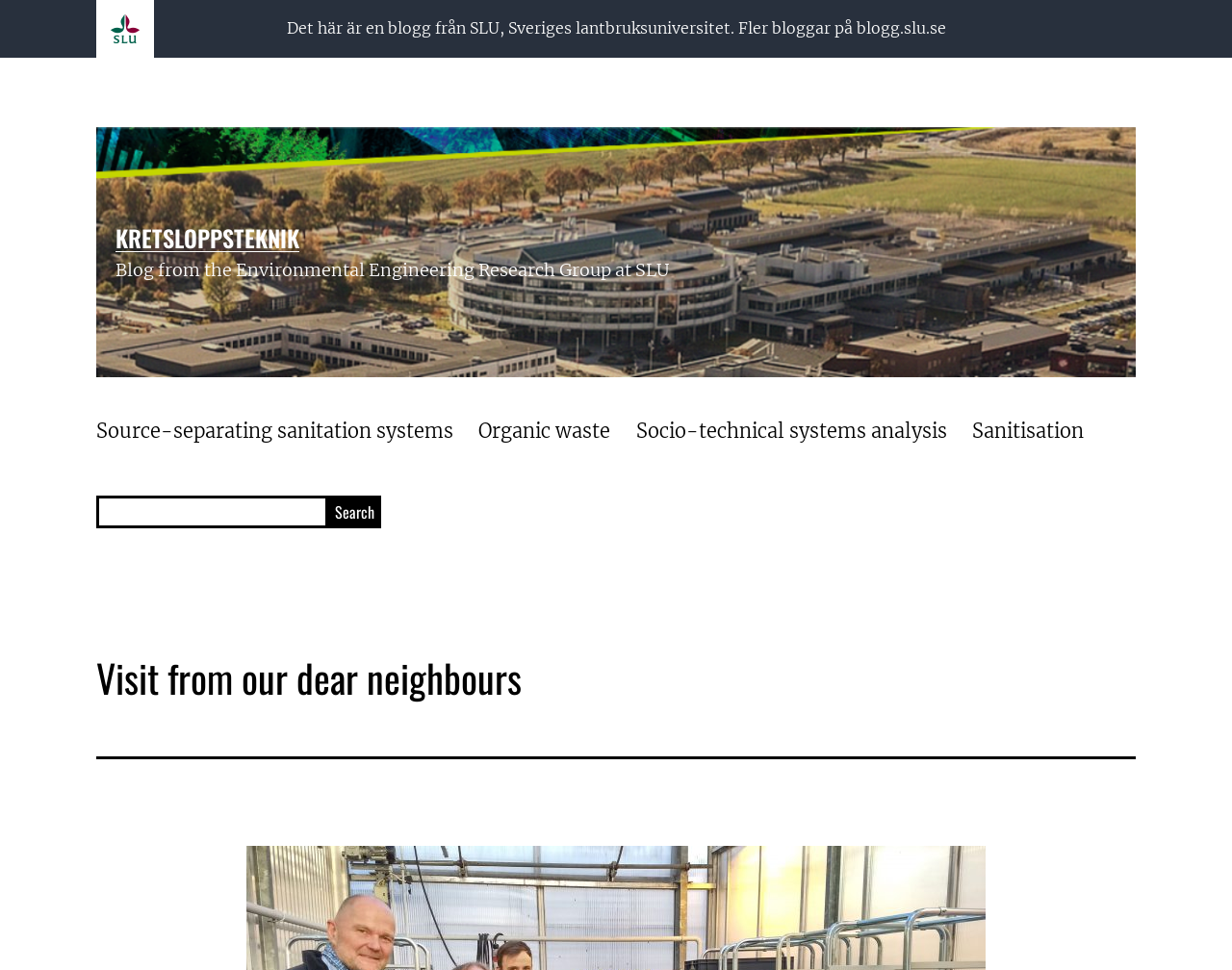Locate the bounding box coordinates of the area that needs to be clicked to fulfill the following instruction: "Search for a topic". The coordinates should be in the format of four float numbers between 0 and 1, namely [left, top, right, bottom].

[0.078, 0.511, 0.266, 0.545]